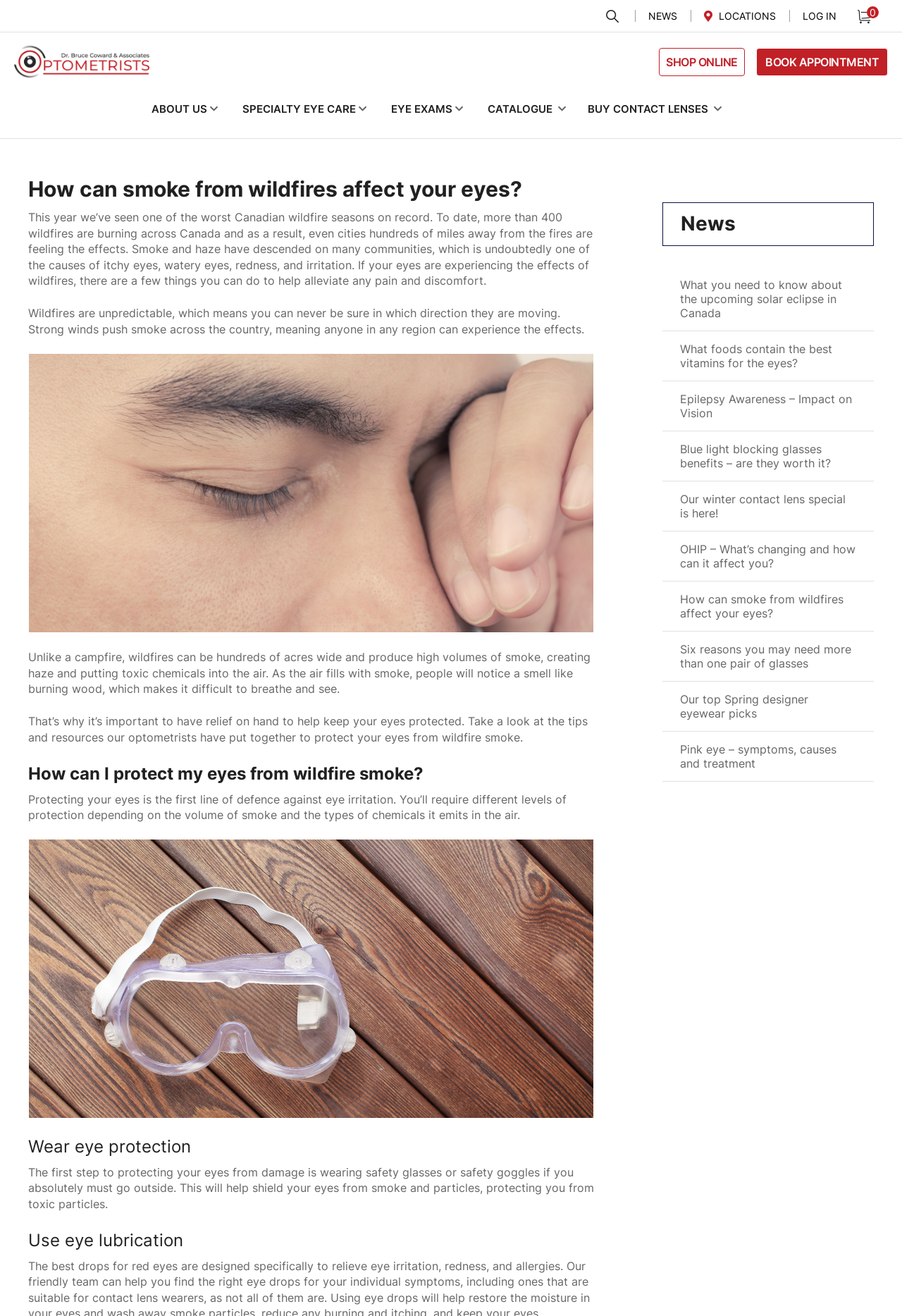What is the title or heading displayed on the webpage?

How can smoke from wildfires affect your eyes?